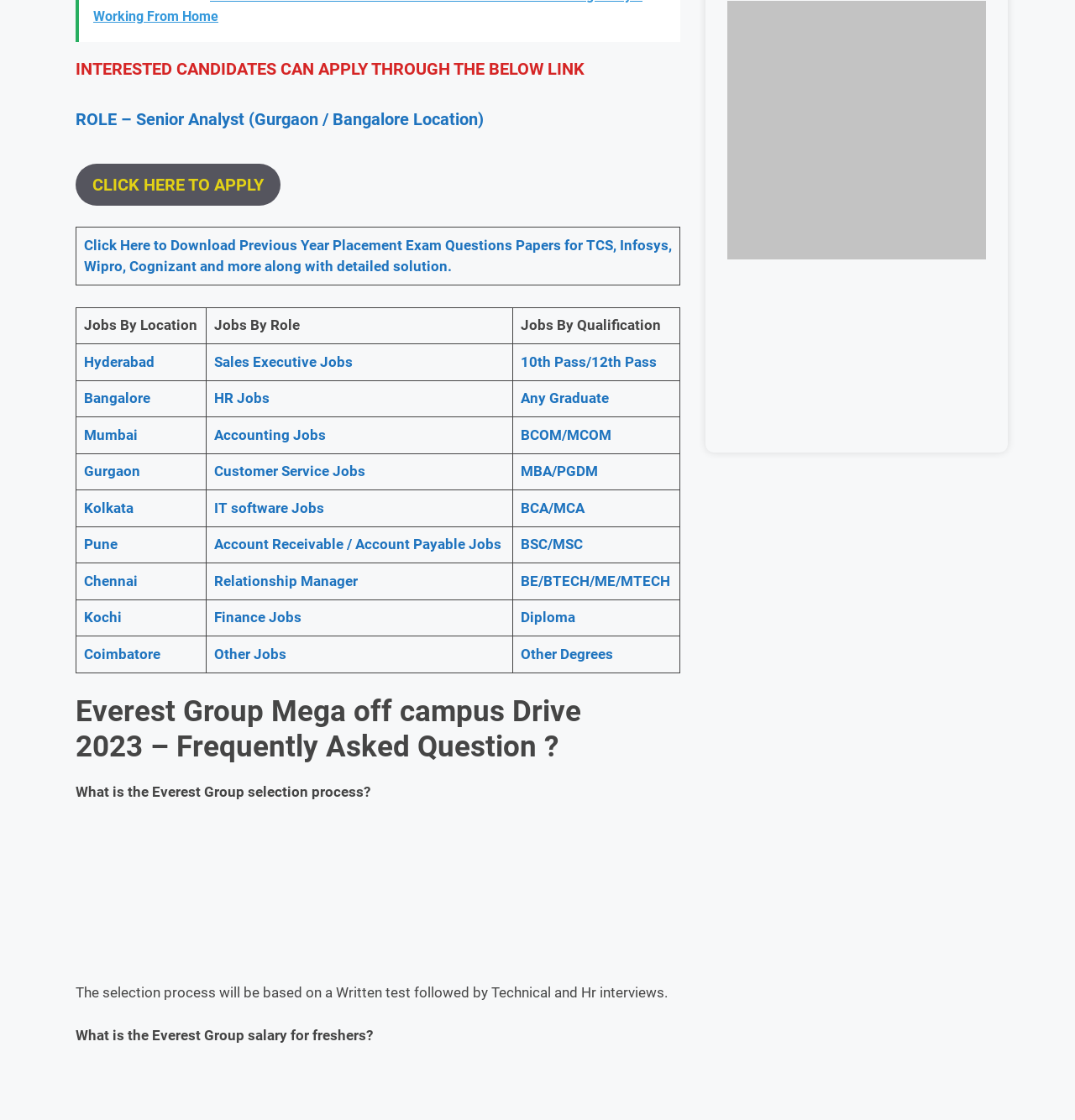Given the element description: "Coimbatore", predict the bounding box coordinates of the UI element it refers to, using four float numbers between 0 and 1, i.e., [left, top, right, bottom].

[0.078, 0.576, 0.149, 0.591]